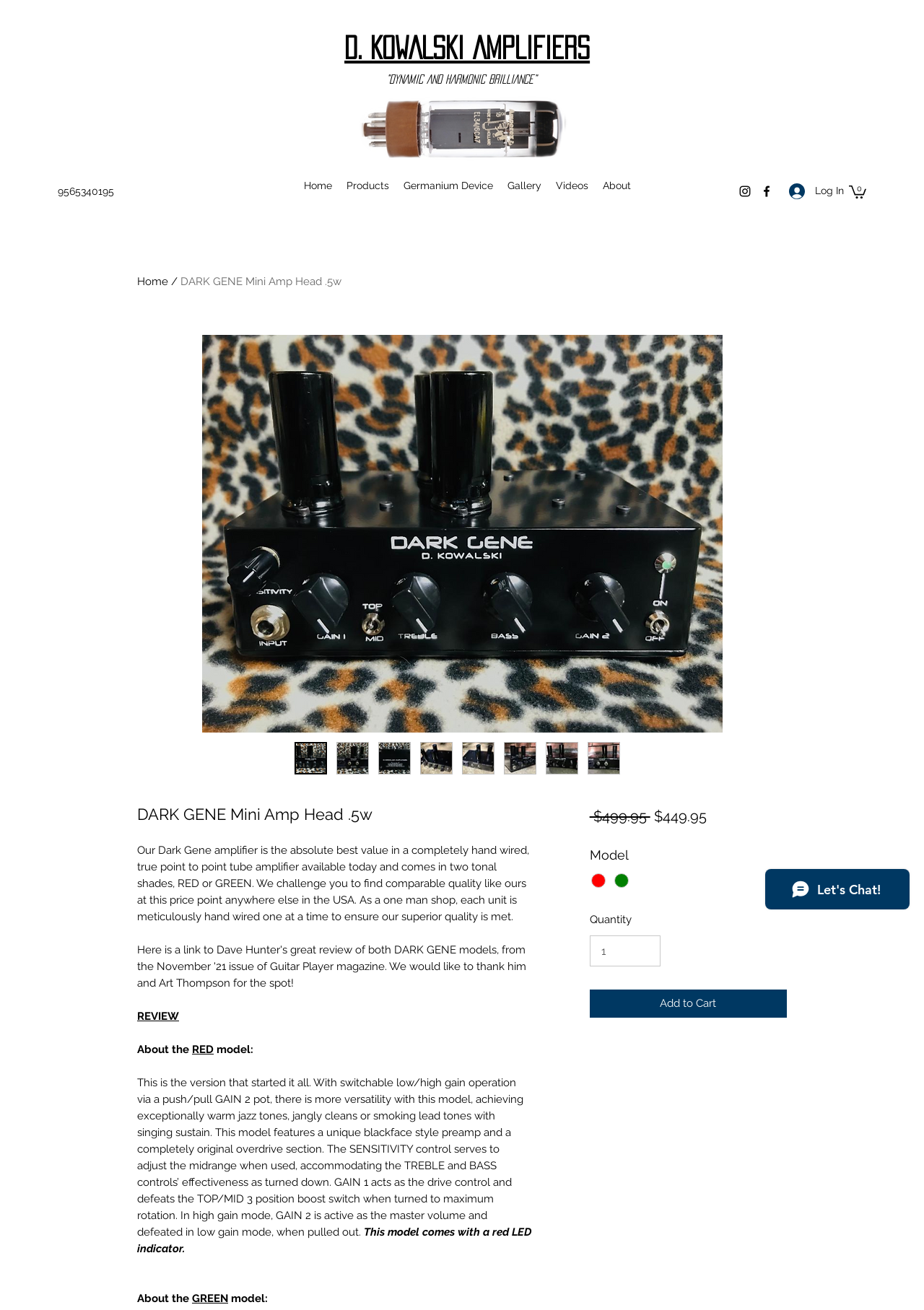How many tonal shades are available for the amplifier?
Answer the question with a detailed explanation, including all necessary information.

I found the information about the tonal shades in the product description, which states that the amplifier 'comes in two tonal shades, RED or GREEN'. Therefore, there are two tonal shades available.